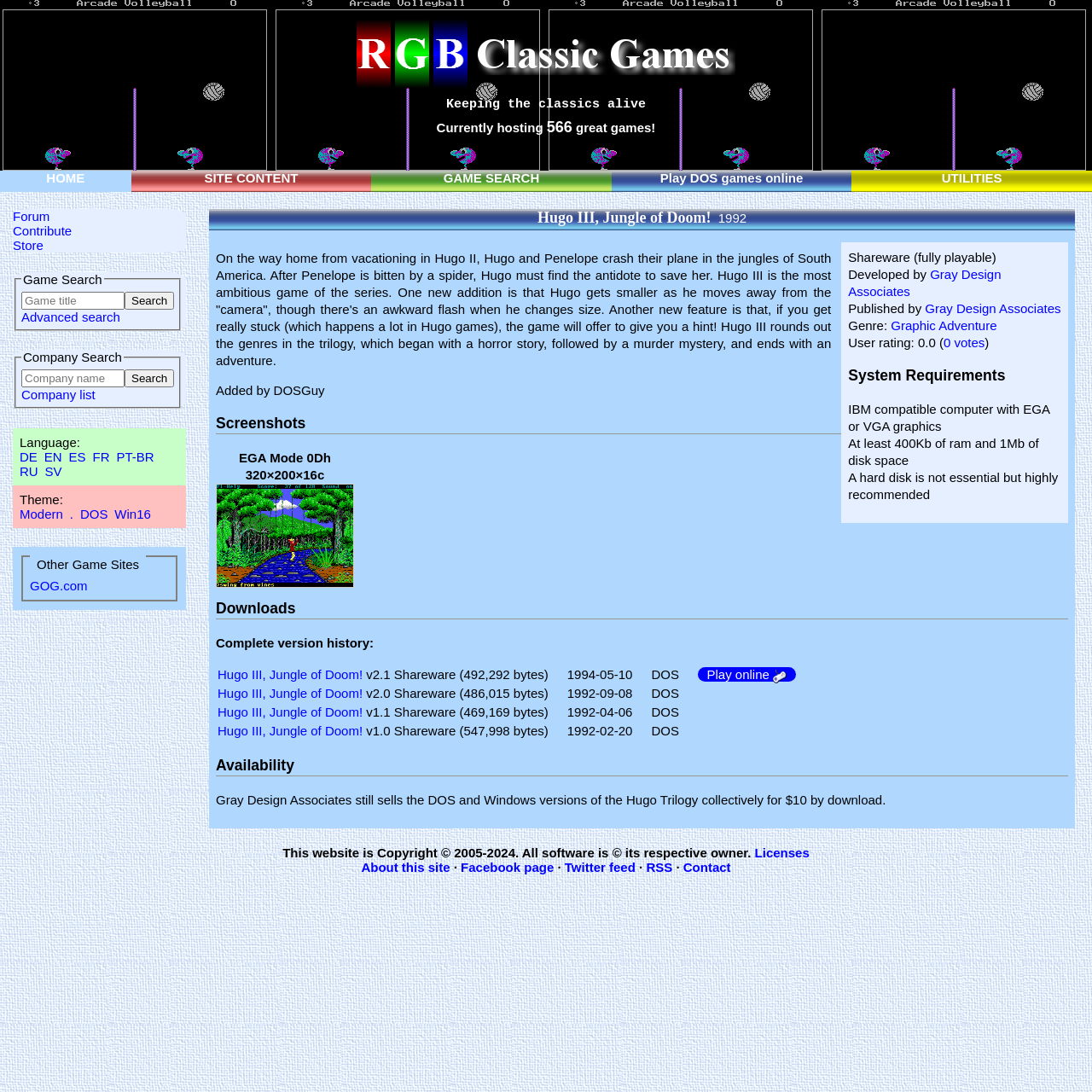What is the minimum RAM required to play 'Hugo III, Jungle of Doom!'?
Using the image, provide a concise answer in one word or a short phrase.

400Kb